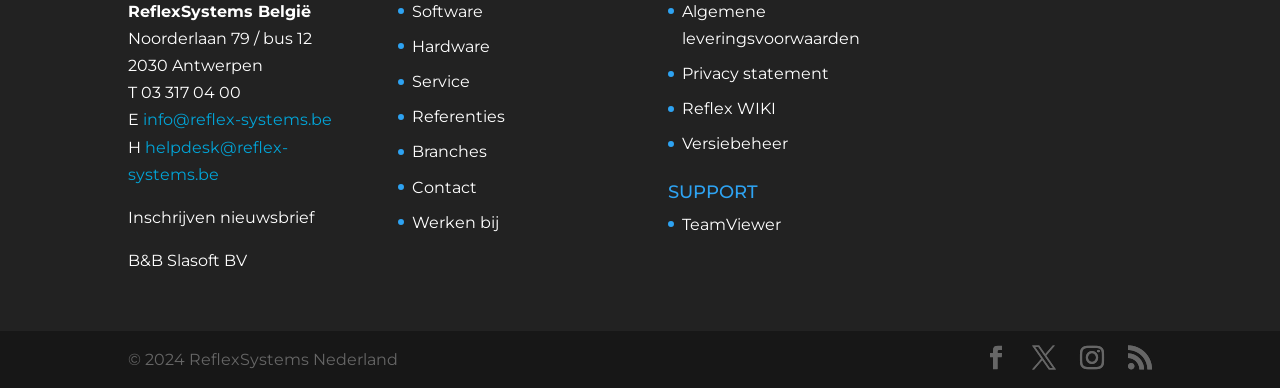Specify the bounding box coordinates of the element's region that should be clicked to achieve the following instruction: "Open the 'TeamViewer' support tool". The bounding box coordinates consist of four float numbers between 0 and 1, in the format [left, top, right, bottom].

[0.533, 0.553, 0.61, 0.602]